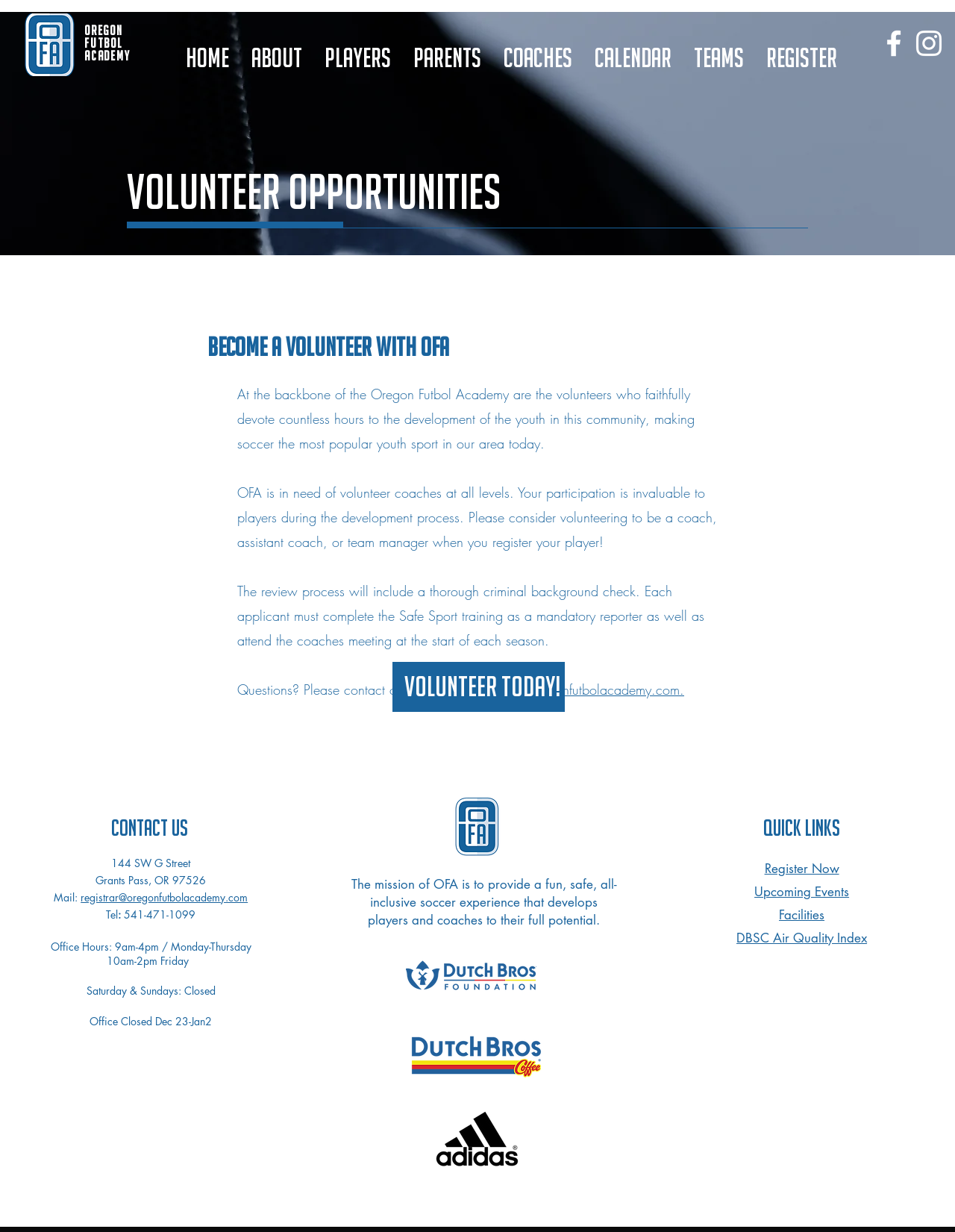Please determine the bounding box coordinates of the element to click in order to execute the following instruction: "View the 'VOLUNTEER OPPORTUNITIES' page". The coordinates should be four float numbers between 0 and 1, specified as [left, top, right, bottom].

[0.133, 0.134, 0.846, 0.177]